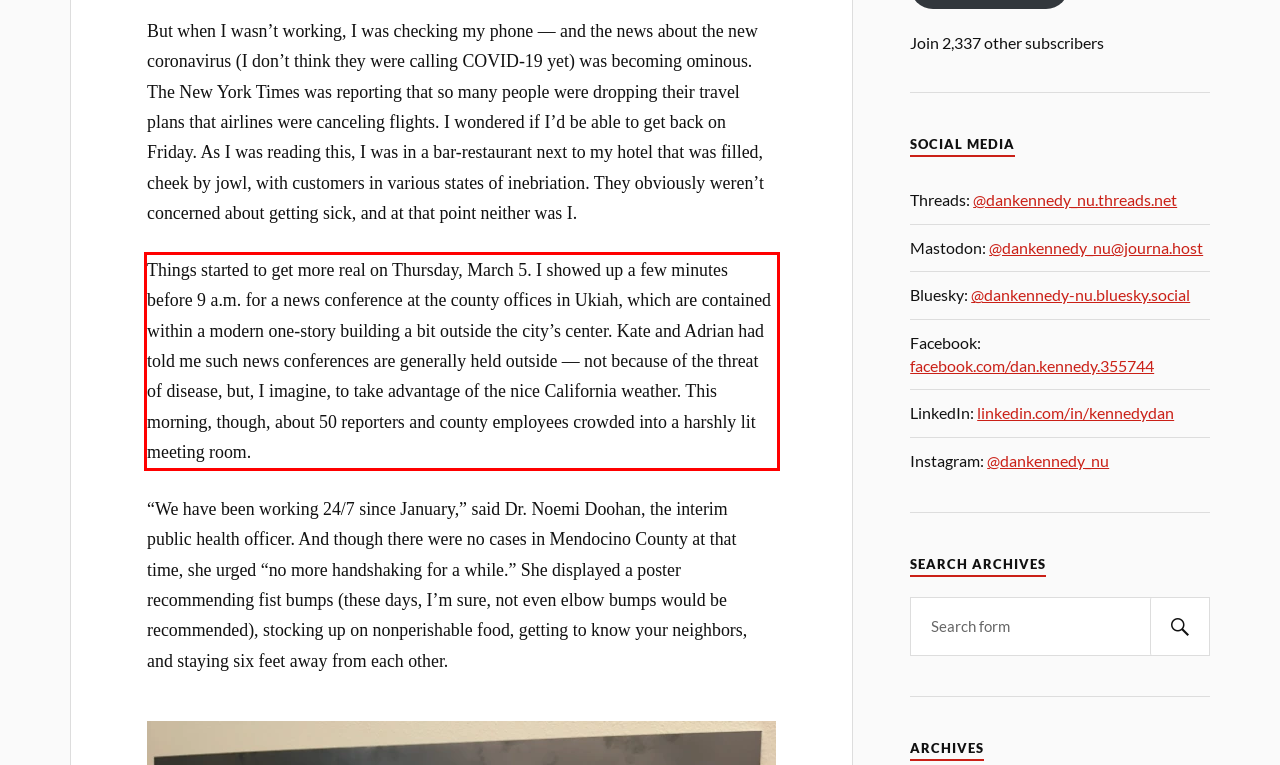Given a screenshot of a webpage containing a red bounding box, perform OCR on the text within this red bounding box and provide the text content.

Things started to get more real on Thursday, March 5. I showed up a few minutes before 9 a.m. for a news conference at the county offices in Ukiah, which are contained within a modern one-story building a bit outside the city’s center. Kate and Adrian had told me such news conferences are generally held outside — not because of the threat of disease, but, I imagine, to take advantage of the nice California weather. This morning, though, about 50 reporters and county employees crowded into a harshly lit meeting room.